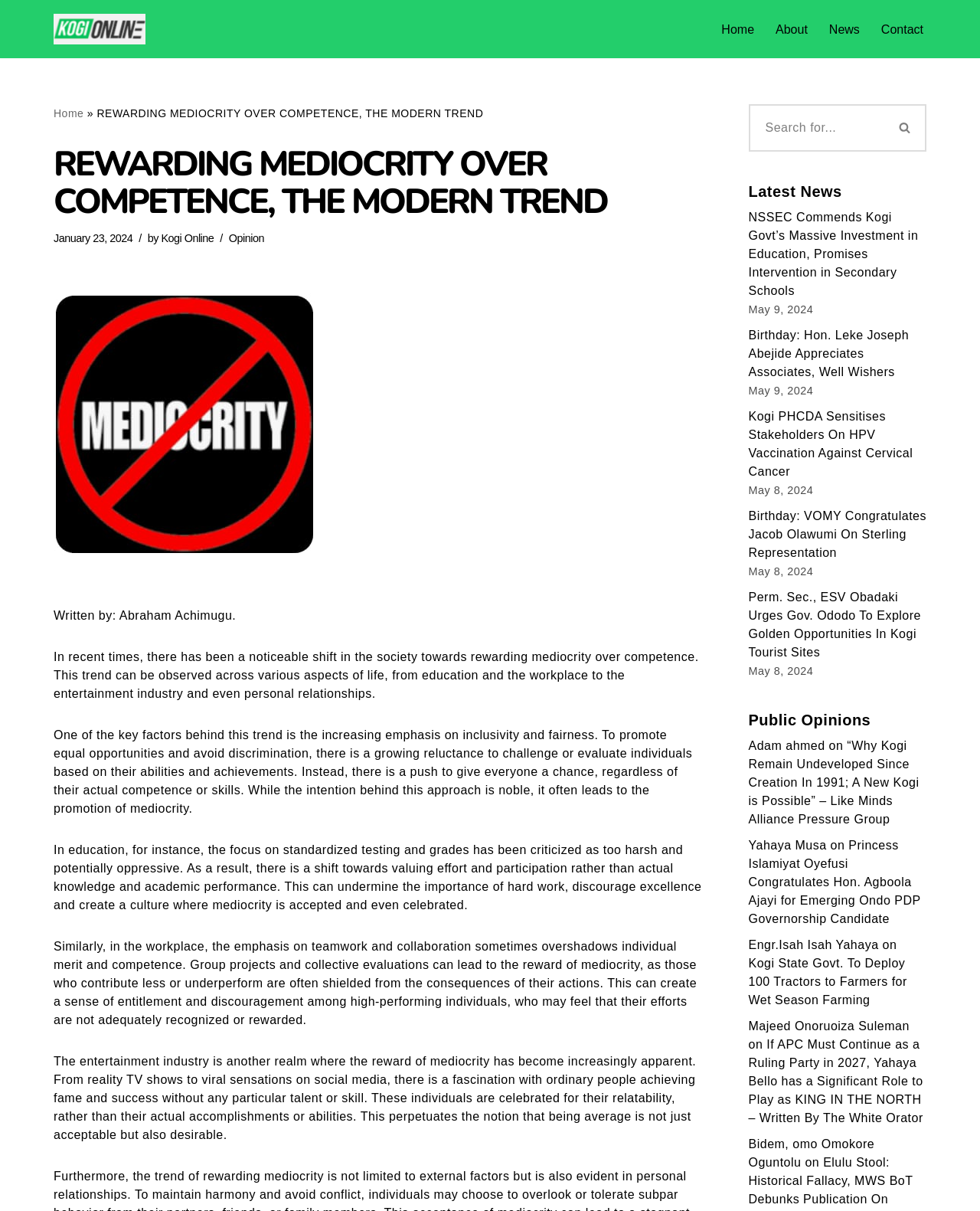Identify the bounding box coordinates of the region that needs to be clicked to carry out this instruction: "Read the latest news". Provide these coordinates as four float numbers ranging from 0 to 1, i.e., [left, top, right, bottom].

[0.764, 0.151, 0.859, 0.165]